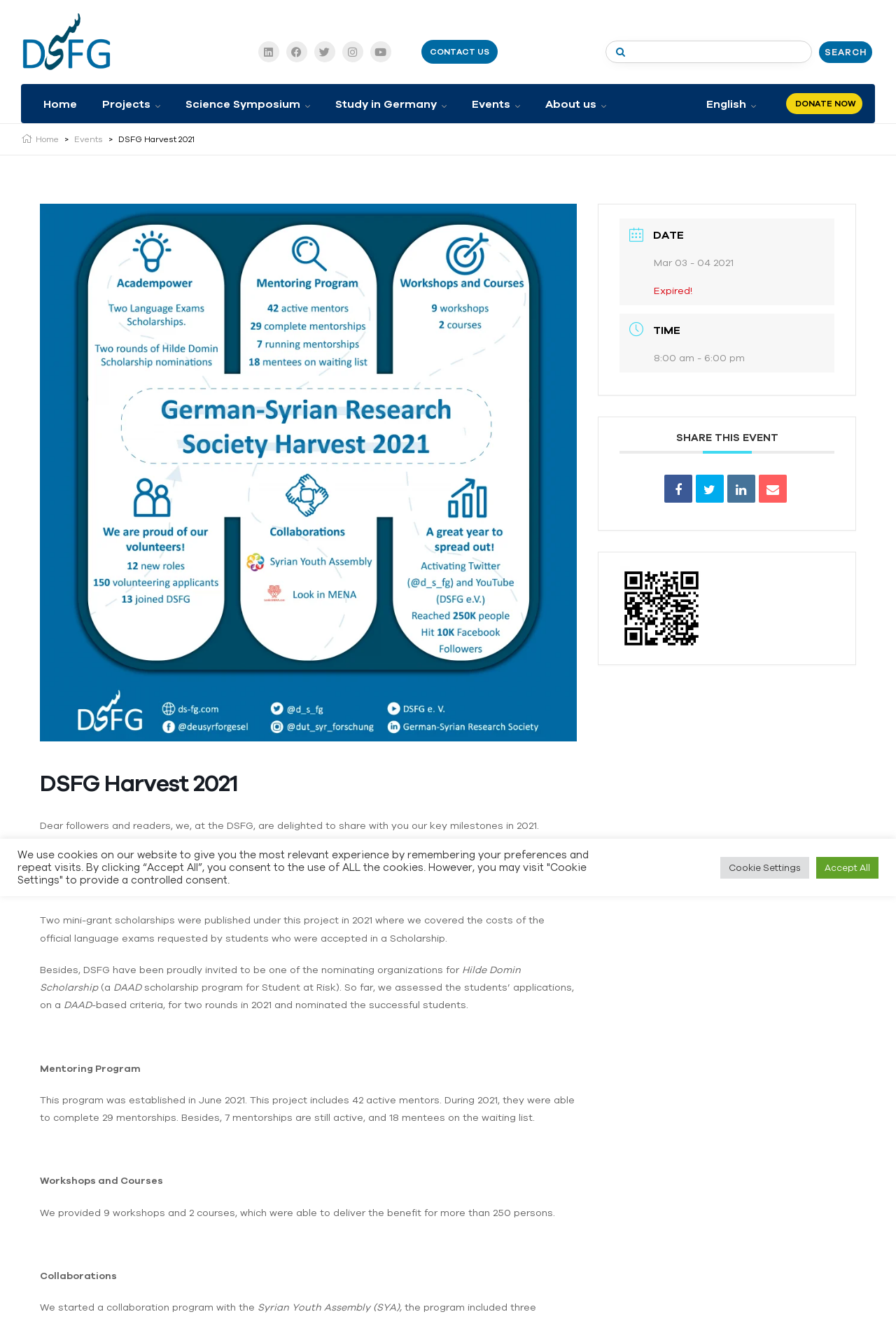Locate and provide the bounding box coordinates for the HTML element that matches this description: "Home".

[0.023, 0.102, 0.066, 0.109]